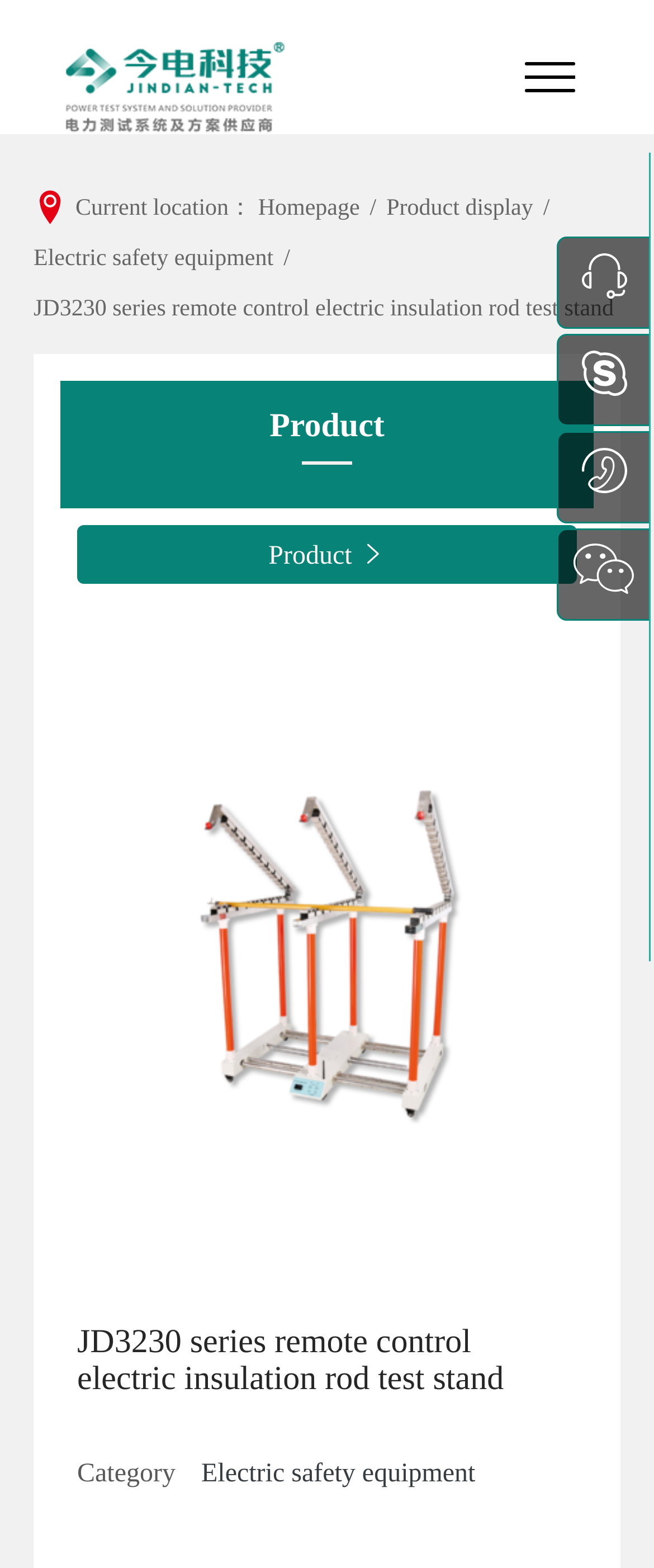Offer a thorough description of the webpage.

The webpage is about the JD3230 series remote control electric insulation rod test stand, a product offered by Wuhan Jindian Technology Co., Ltd. At the top left corner, there is a logo of Jindian-tech, accompanied by a link to the company's website. 

On the top right side, there are four links with corresponding images, which seem to be navigation buttons. Below these links, there is a breadcrumb navigation section, showing the current location as "Product display" under "Homepage". 

On the left side, there is a menu with a link to "Electric safety equipment", which is a category that the JD3230 series product belongs to. 

The main content of the webpage is about the JD3230 series product, with a heading that reads "Product" and a subheading that repeats the product name. There is a large image of the product, taking up most of the page's width, showcasing the JD3230 series remote control electric insulation rod test stand. 

At the bottom of the page, there is a section with a heading that again reads "JD3230 series remote control electric insulation rod test stand", and a category label "Electric safety equipment".